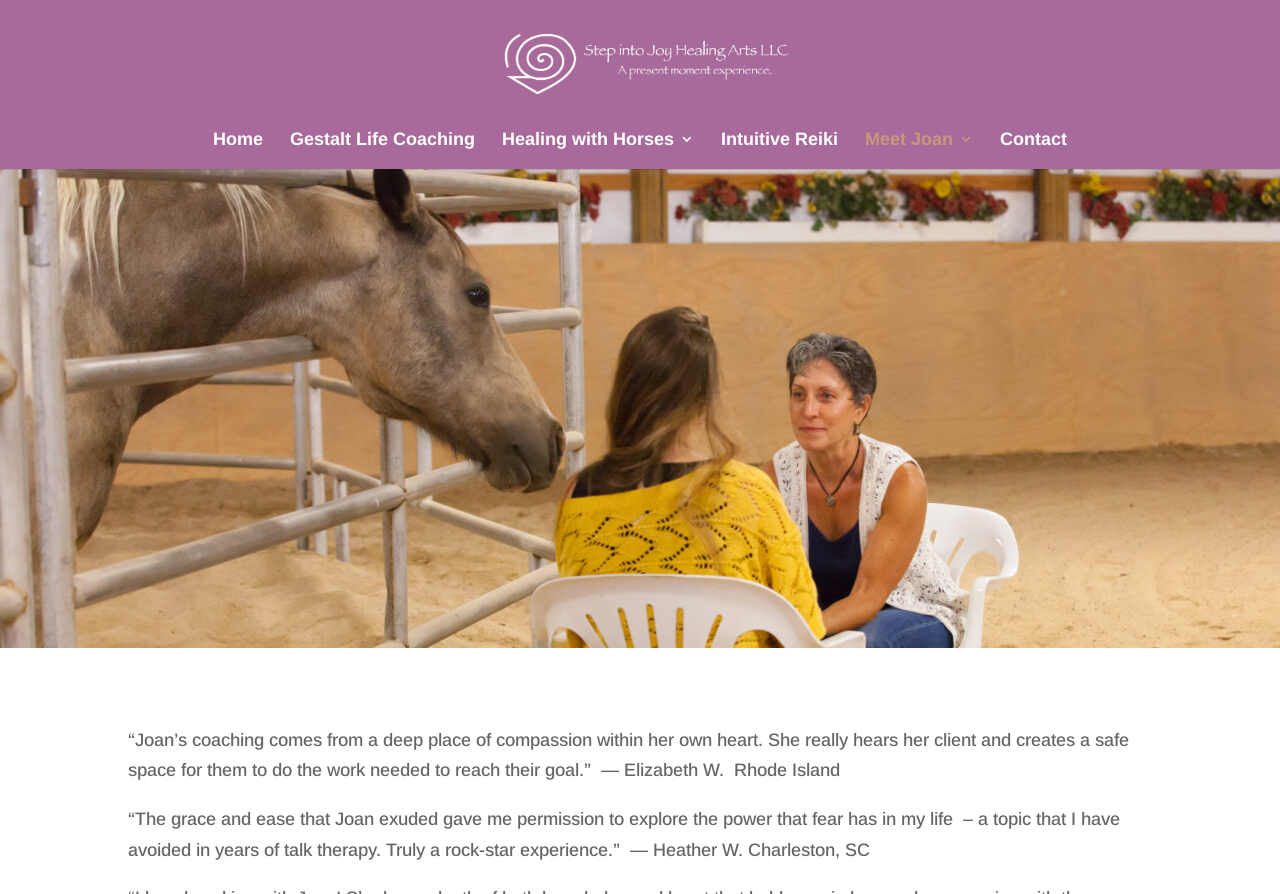Identify the bounding box of the UI element described as follows: "Home". Provide the coordinates as four float numbers in the range of 0 to 1 [left, top, right, bottom].

[0.166, 0.148, 0.205, 0.189]